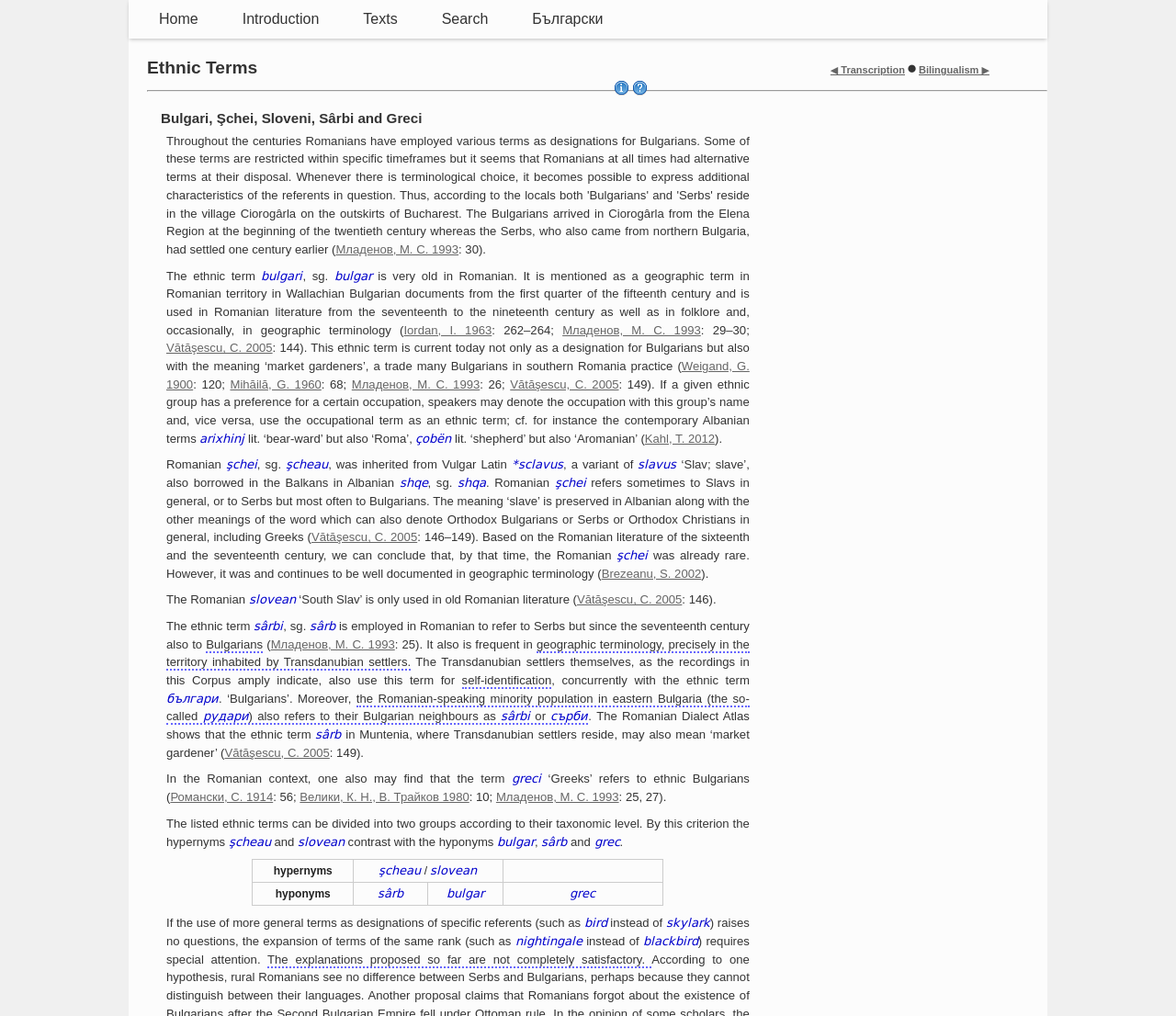What is the term used by Transdanubian settlers for self-identification?
Can you give a detailed and elaborate answer to the question?

The term used by Transdanubian settlers for self-identification is obtained by reading the text associated with the StaticText elements containing the term, which is 'The Transdanubian settlers themselves, as the recordings in this Corpus amply indicate, also use this term for self-identification, concurrently with the ethnic term българи. ‘Bulgarians’.'